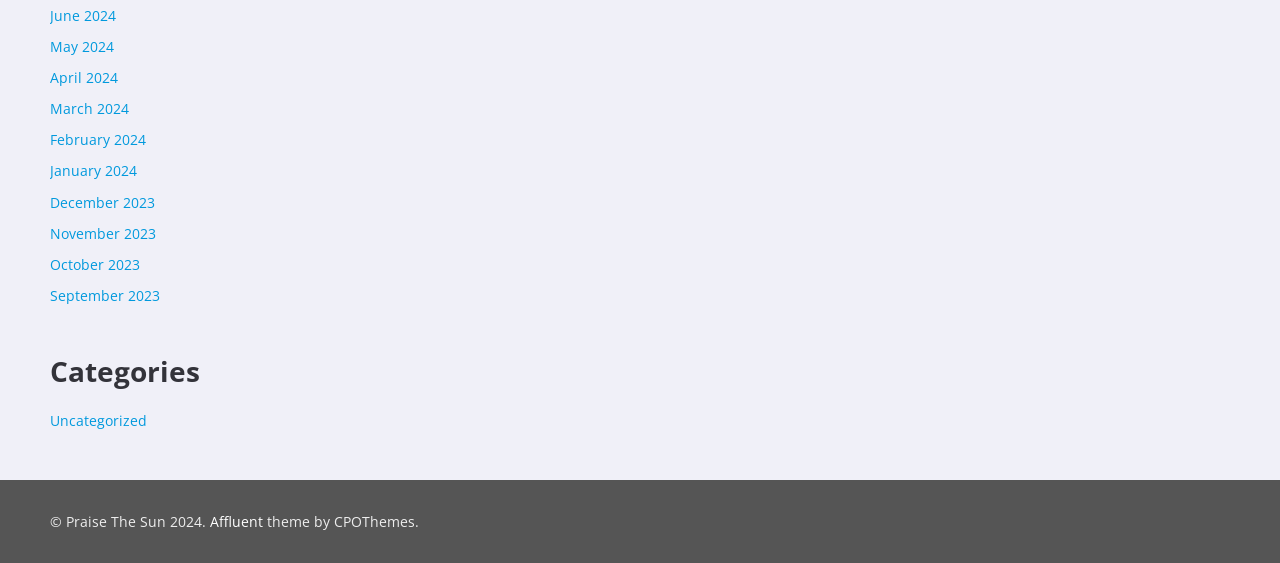Determine the bounding box coordinates of the area to click in order to meet this instruction: "View June 2024".

[0.039, 0.011, 0.091, 0.044]